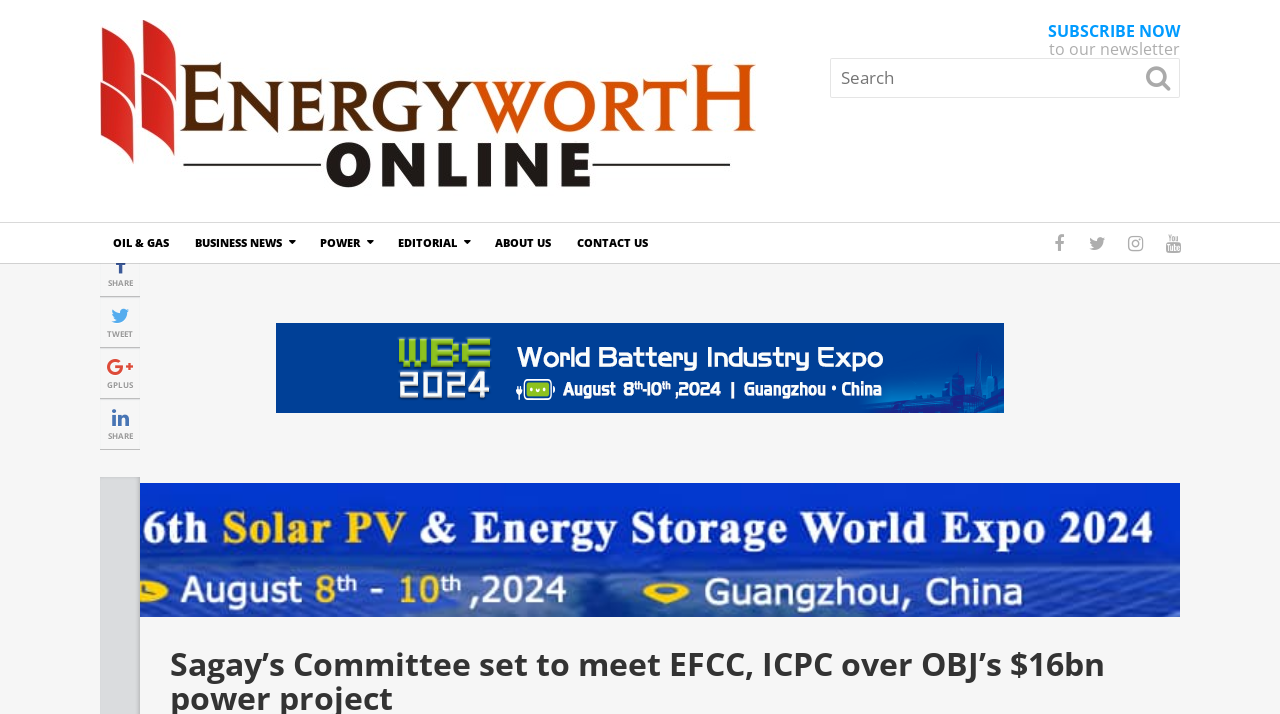Using the information in the image, give a detailed answer to the following question: How many social media links are there?

There are five social media links at the top right corner of the webpage, which are Facebook, Twitter, Google Plus, and two Share links.